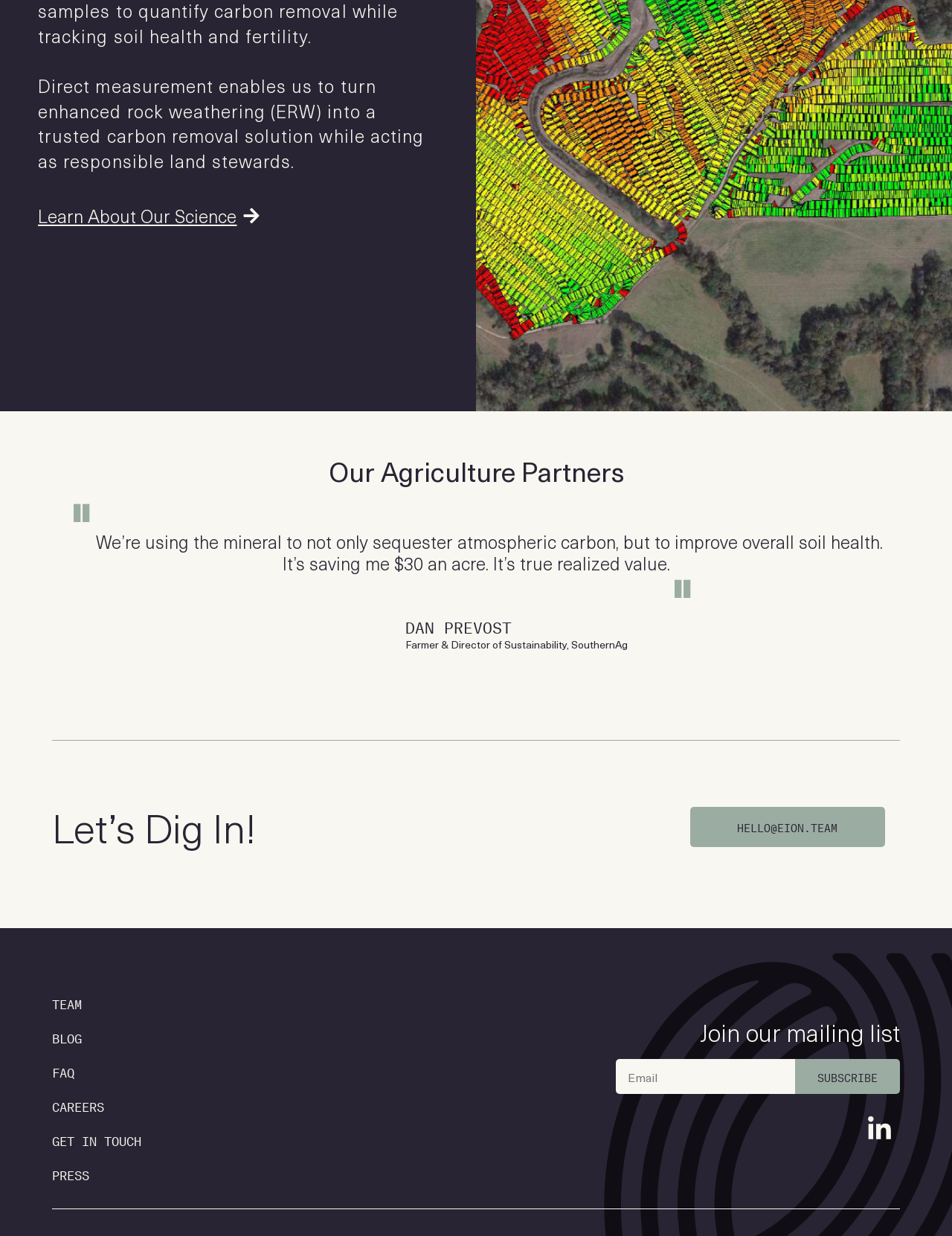What is the call-to-action button below the 'Join our mailing list' heading?
Look at the image and provide a detailed response to the question.

The call-to-action button is located below the 'Join our mailing list' heading and the 'Email' textbox, and it is labeled as 'SUBSCRIBE', which suggests that clicking this button will subscribe the user to the mailing list.